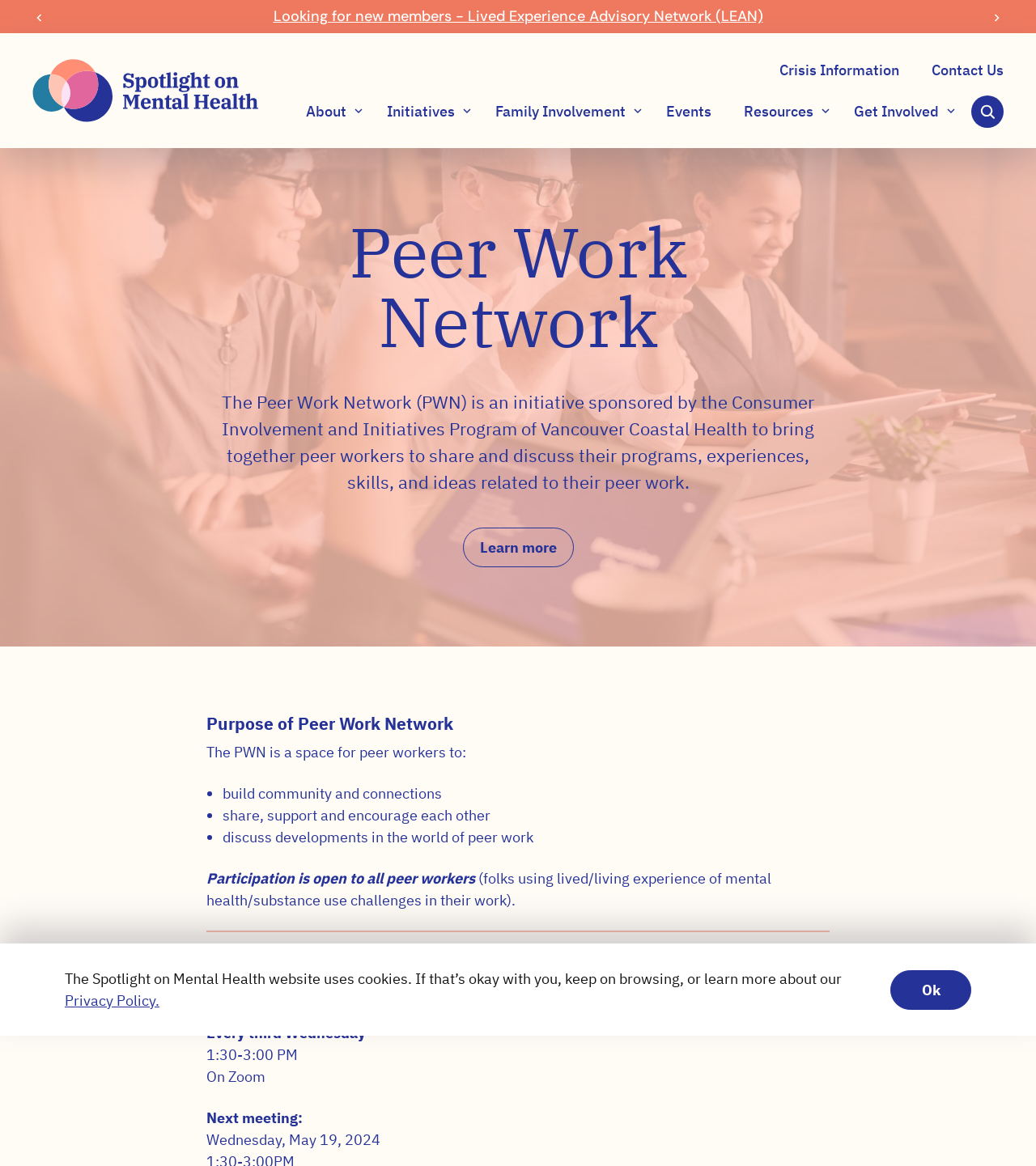What is the frequency of the Peer Work Network meetings?
Please ensure your answer to the question is detailed and covers all necessary aspects.

Based on the webpage content, the Peer Work Network meetings are held every third Wednesday from 1:30-3:00 PM on Zoom.